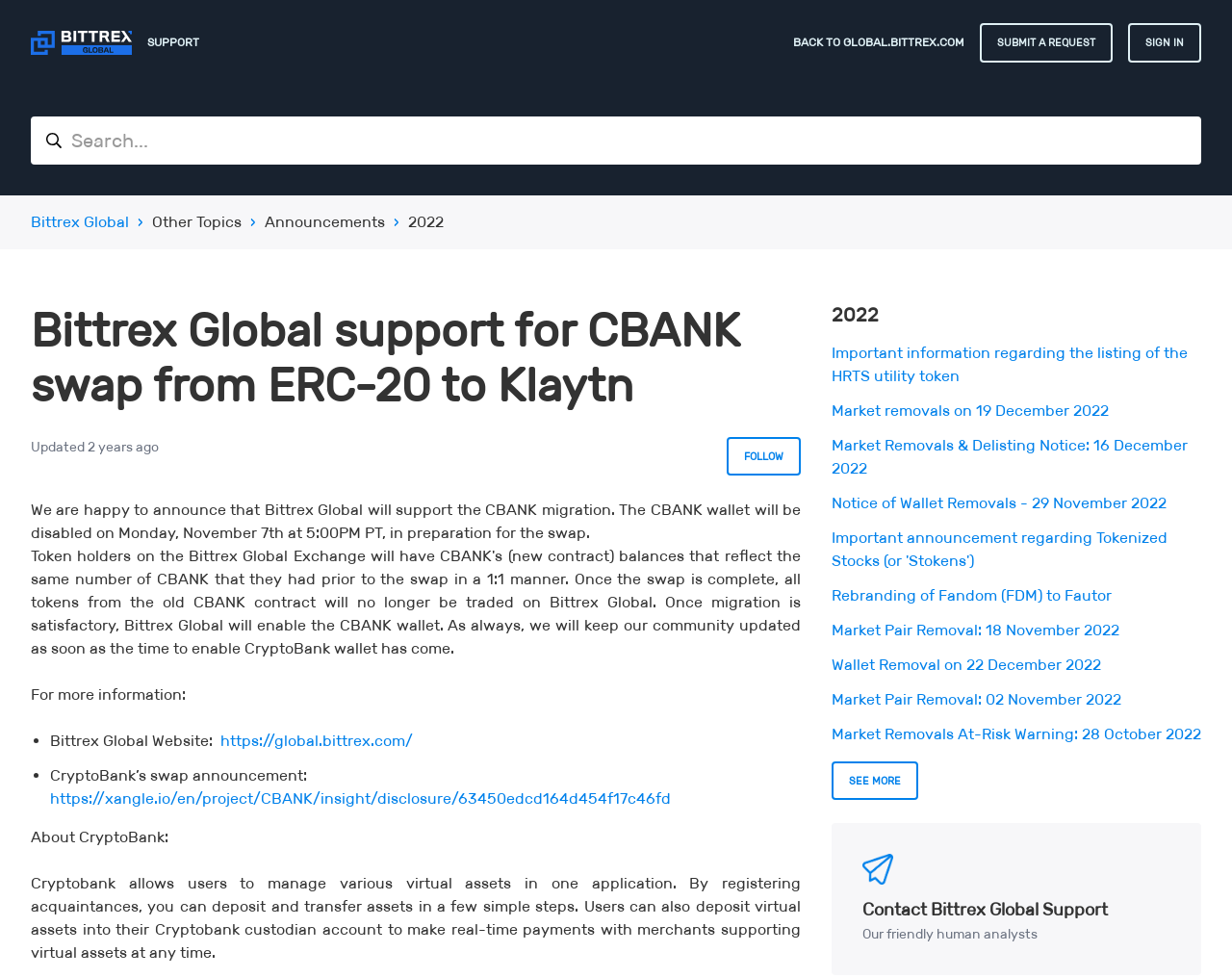Identify the main heading from the webpage and provide its text content.

Bittrex Global support for CBANK swap from ERC-20 to Klaytn